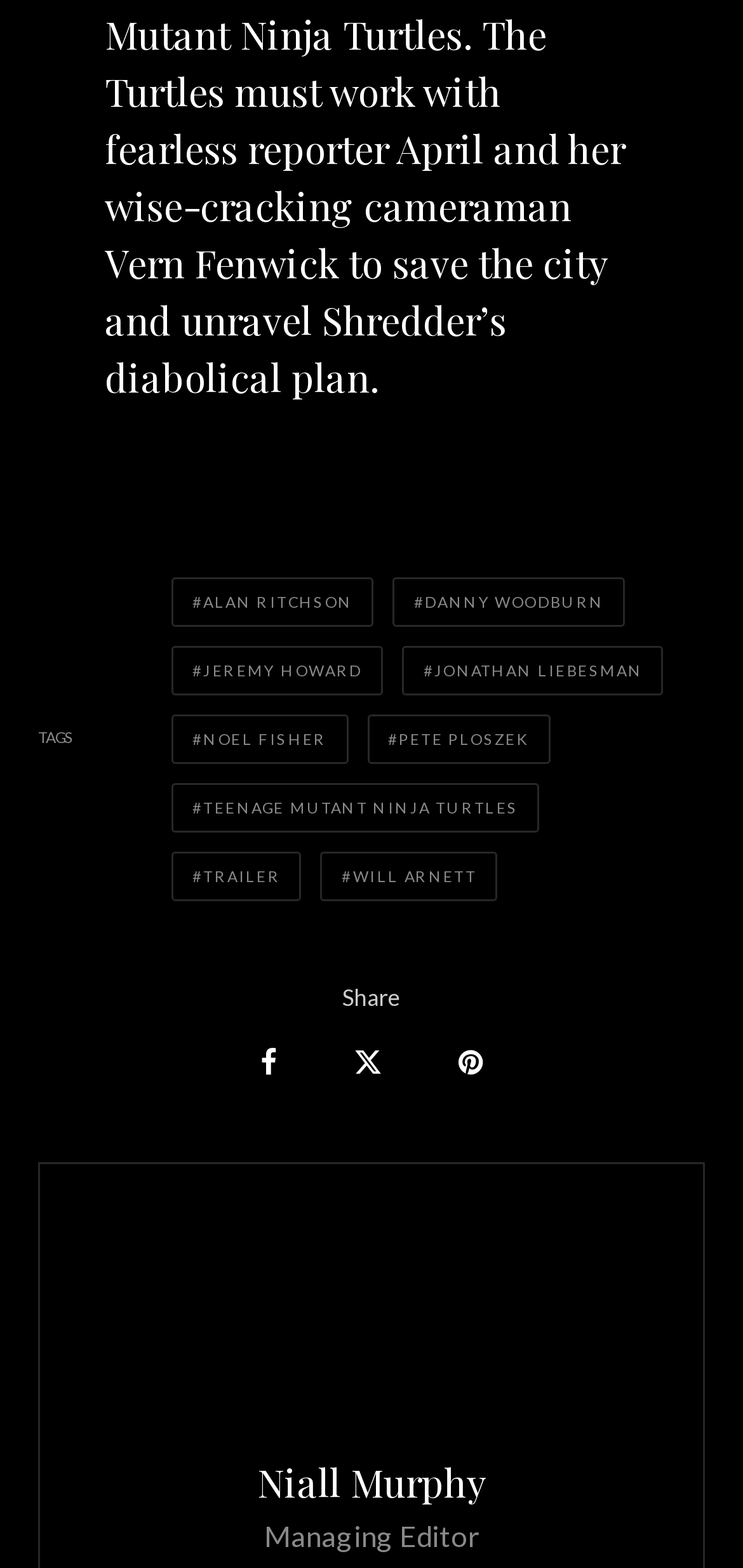Locate the bounding box coordinates of the clickable part needed for the task: "Tweet about the content".

[0.476, 0.668, 0.514, 0.687]